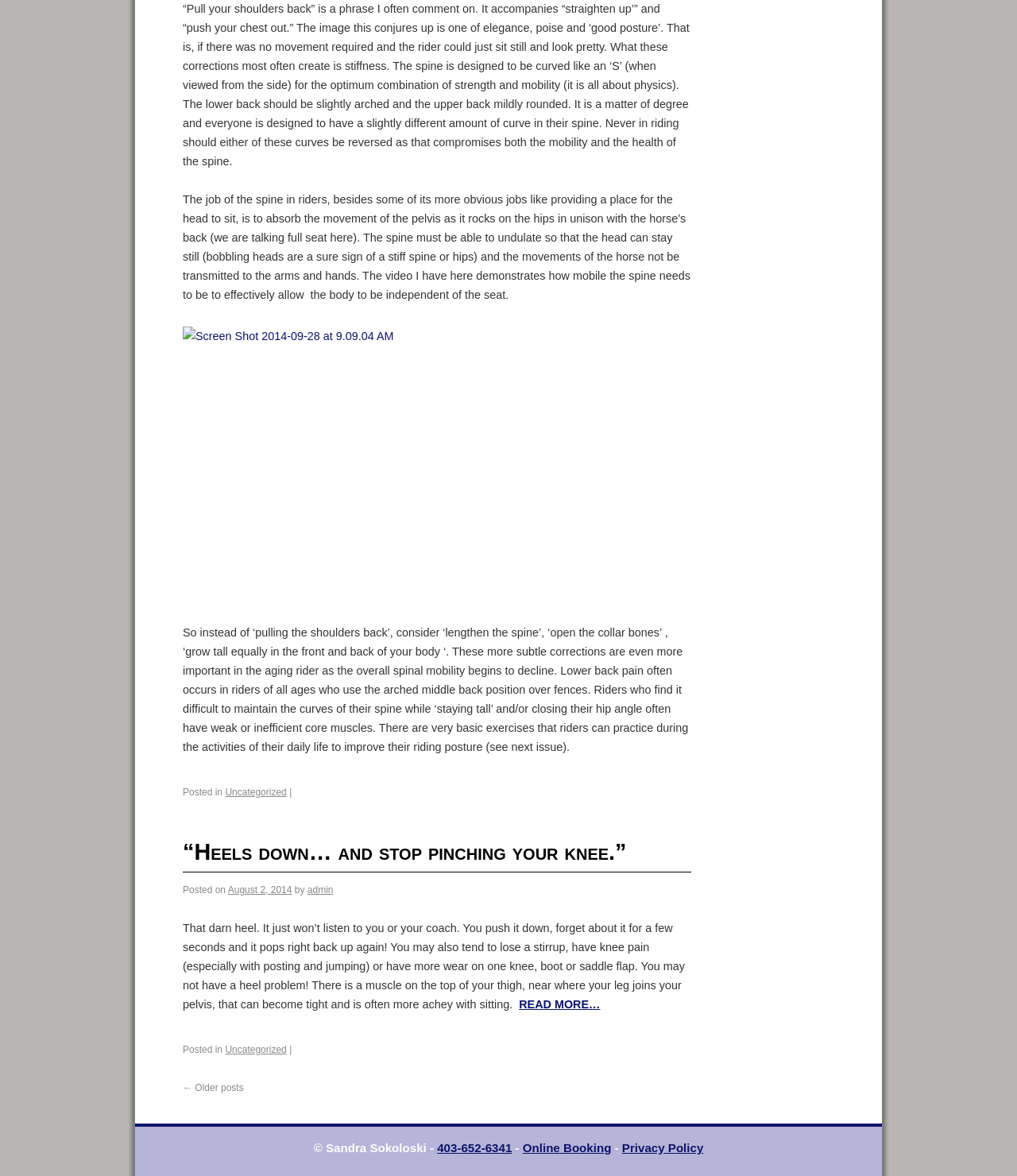What is the potential cause of knee pain in riders?
Refer to the image and give a detailed response to the question.

The webpage mentions that a tight muscle on the top of the thigh, near where the leg joins the pelvis, can cause knee pain in riders, especially with posting and jumping. This muscle can become achy with sitting and may contribute to knee pain.